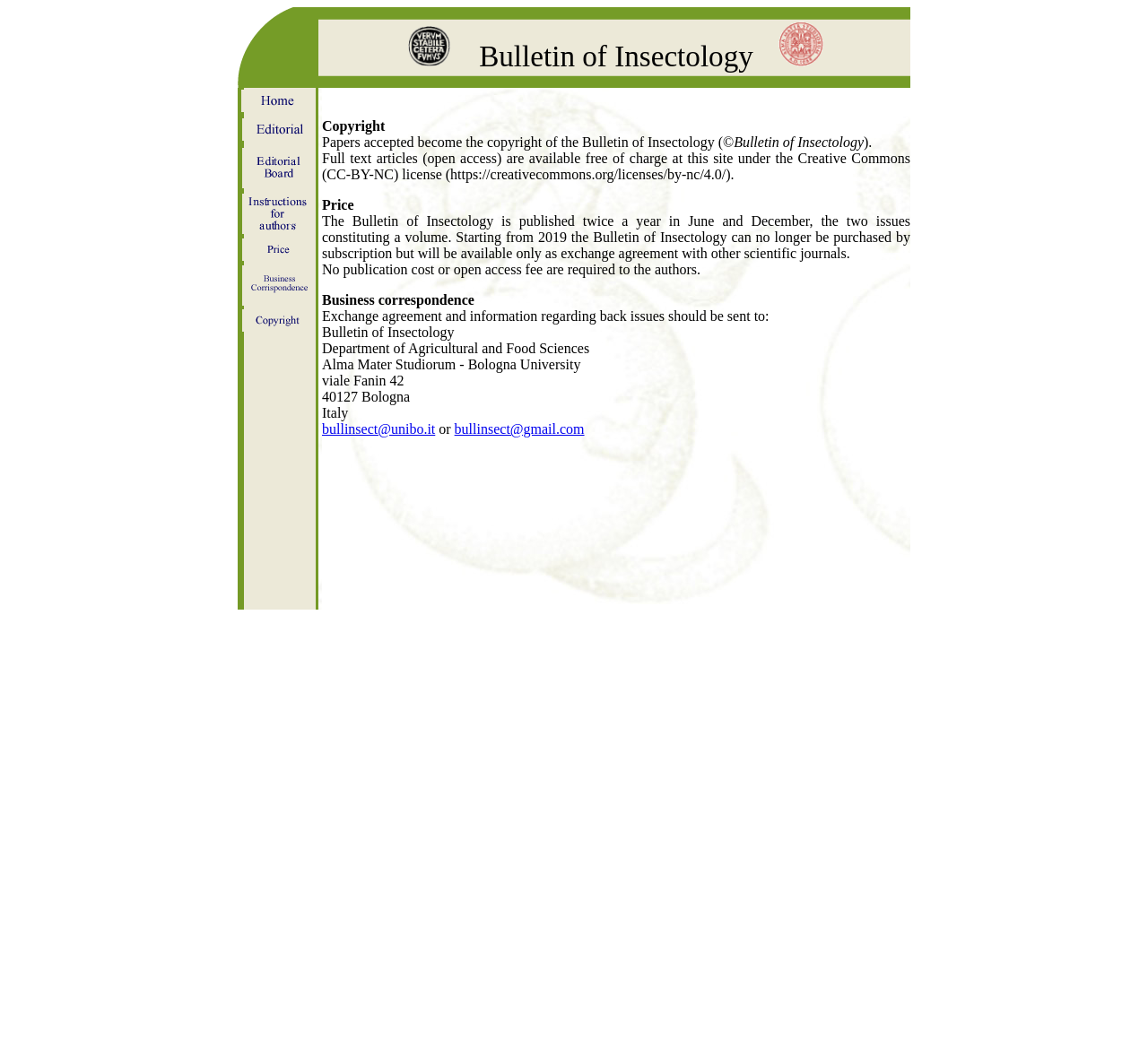What is the license under which full text articles are available?
Examine the image and provide an in-depth answer to the question.

The license under which full text articles are available can be found in the text of the third table cell of the second table row, where it is written as 'Full text articles (open access) are available free of charge at this site under the Creative Commons (CC-BY-NC) license'.